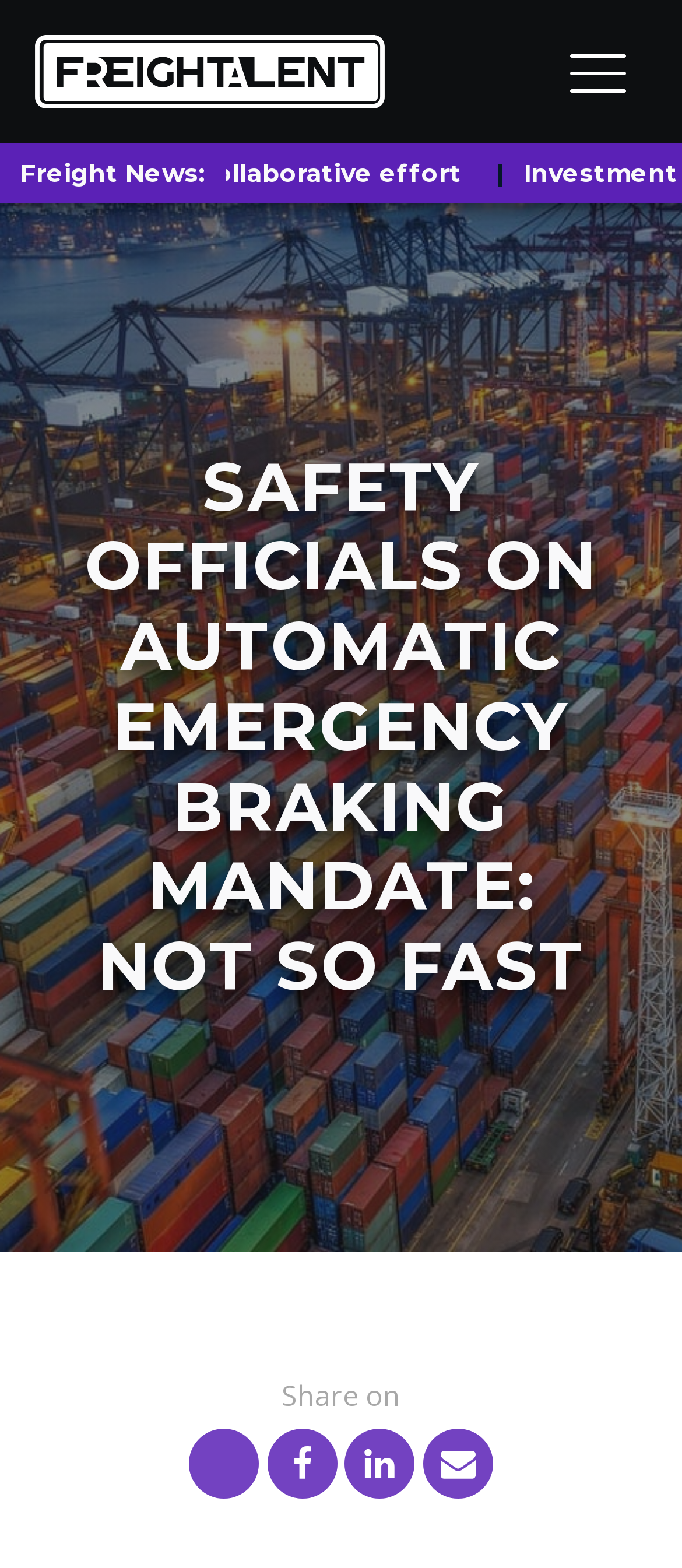Ascertain the bounding box coordinates for the UI element detailed here: "Freight Forwarding". The coordinates should be provided as [left, top, right, bottom] with each value being a float between 0 and 1.

[0.0, 0.057, 0.8, 0.113]